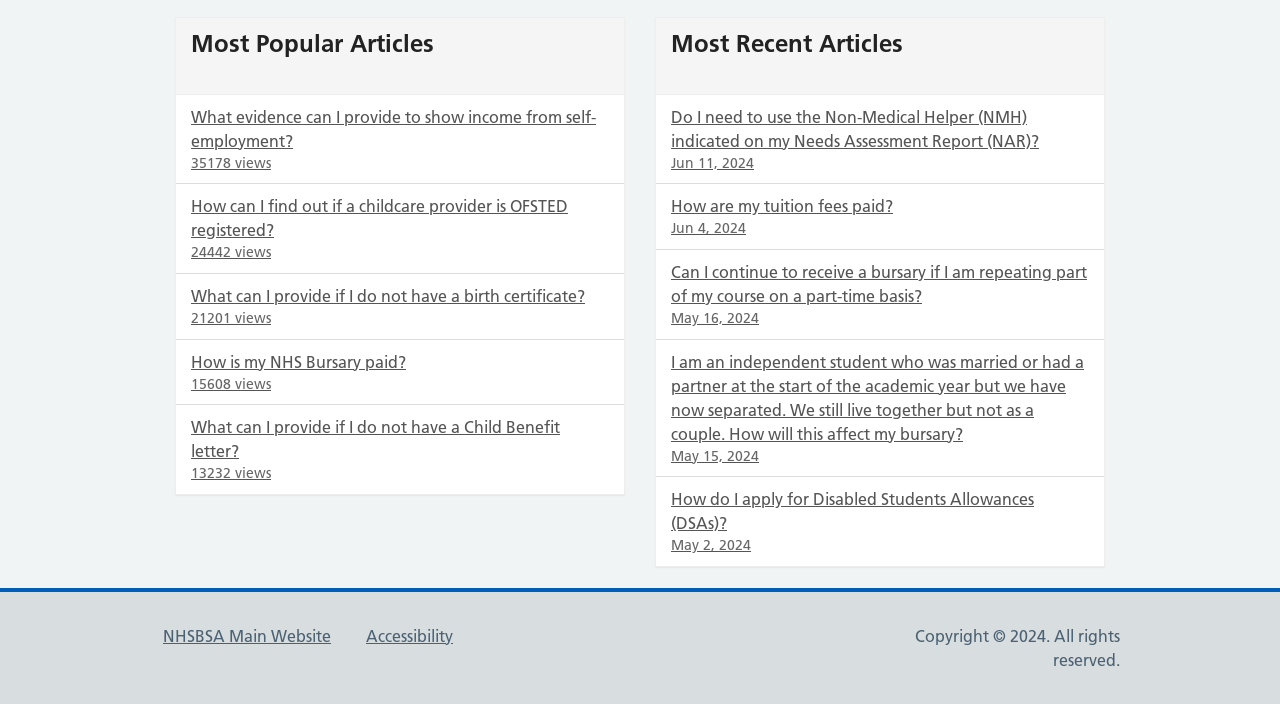How many views does the second article have?
Please respond to the question thoroughly and include all relevant details.

The second article has 24442 views according to the text 'How can I find out if a childcare provider is OFSTED registered? 24442 views'.